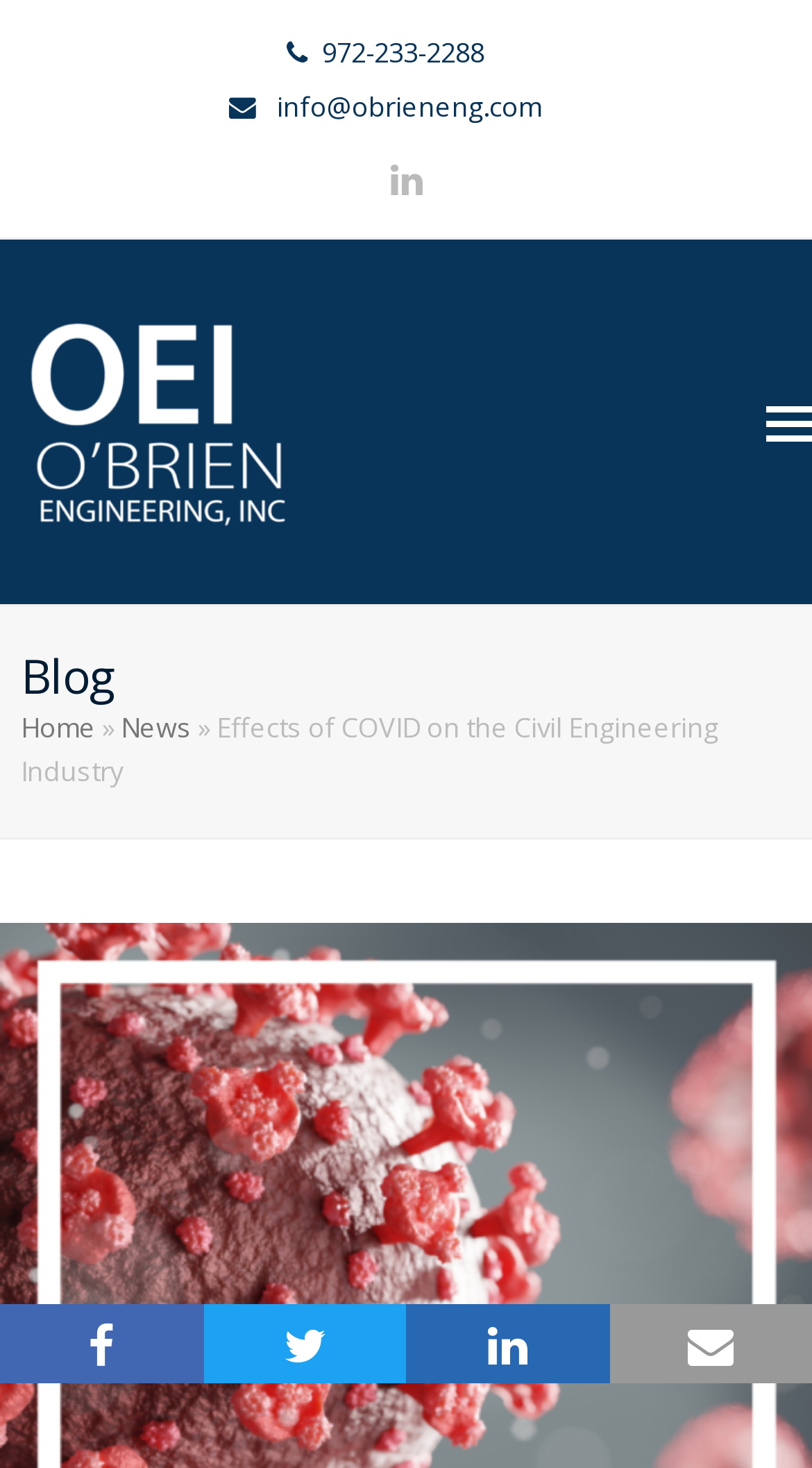Please identify the coordinates of the bounding box that should be clicked to fulfill this instruction: "Go to the News page".

[0.149, 0.483, 0.236, 0.508]